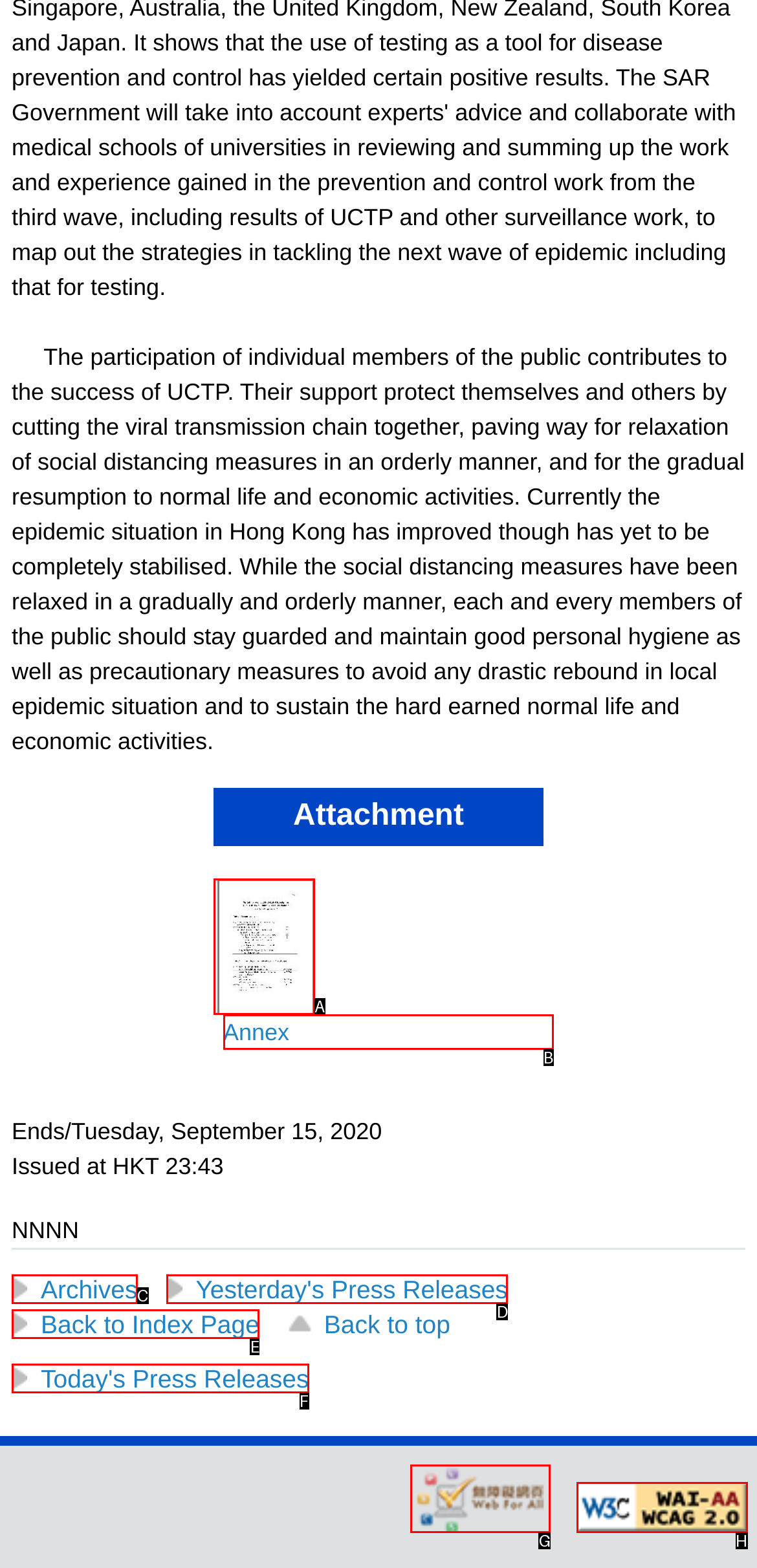Given the description: alt="Jacky Rosen", identify the matching HTML element. Provide the letter of the correct option.

None